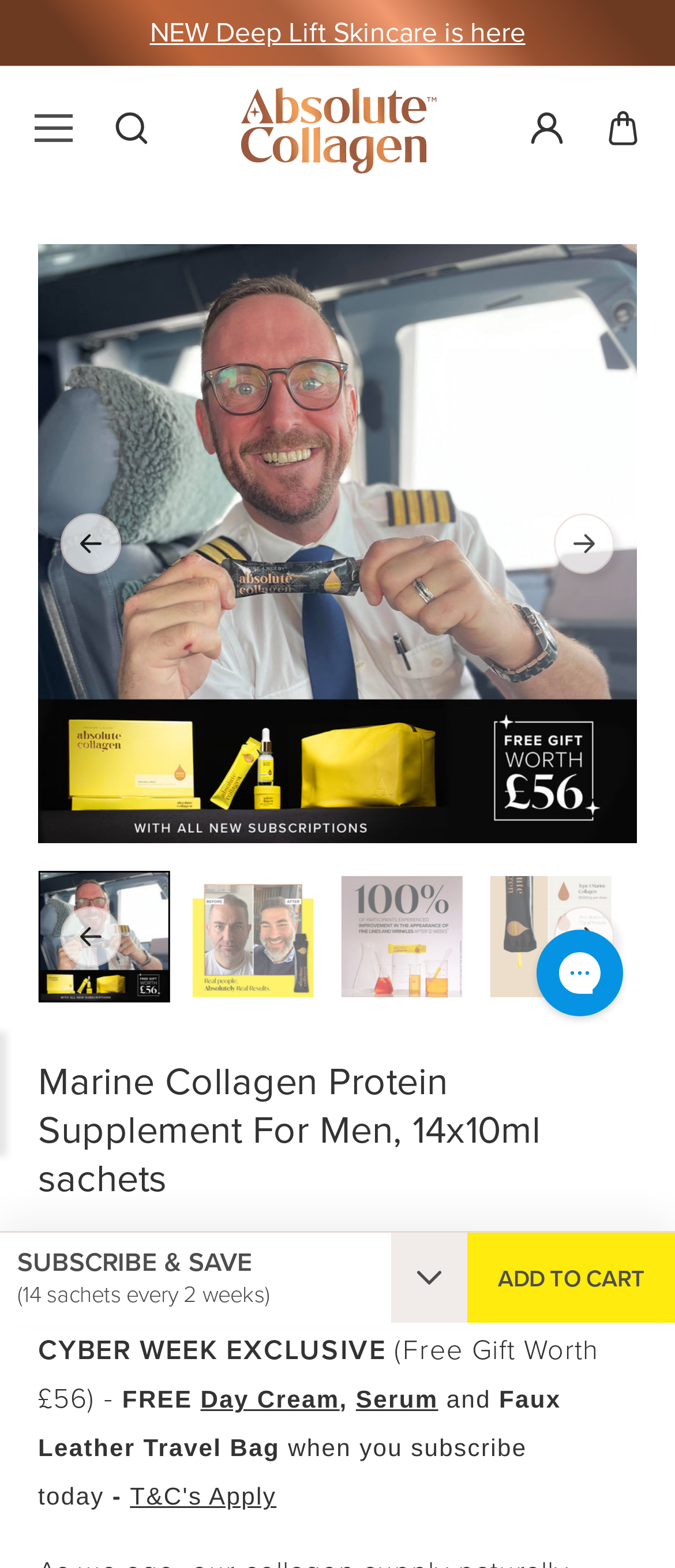Provide a brief response to the question using a single word or phrase: 
What is the free gift offered with the product?

Day Cream, Serum, and Faux Leather Travel Bag